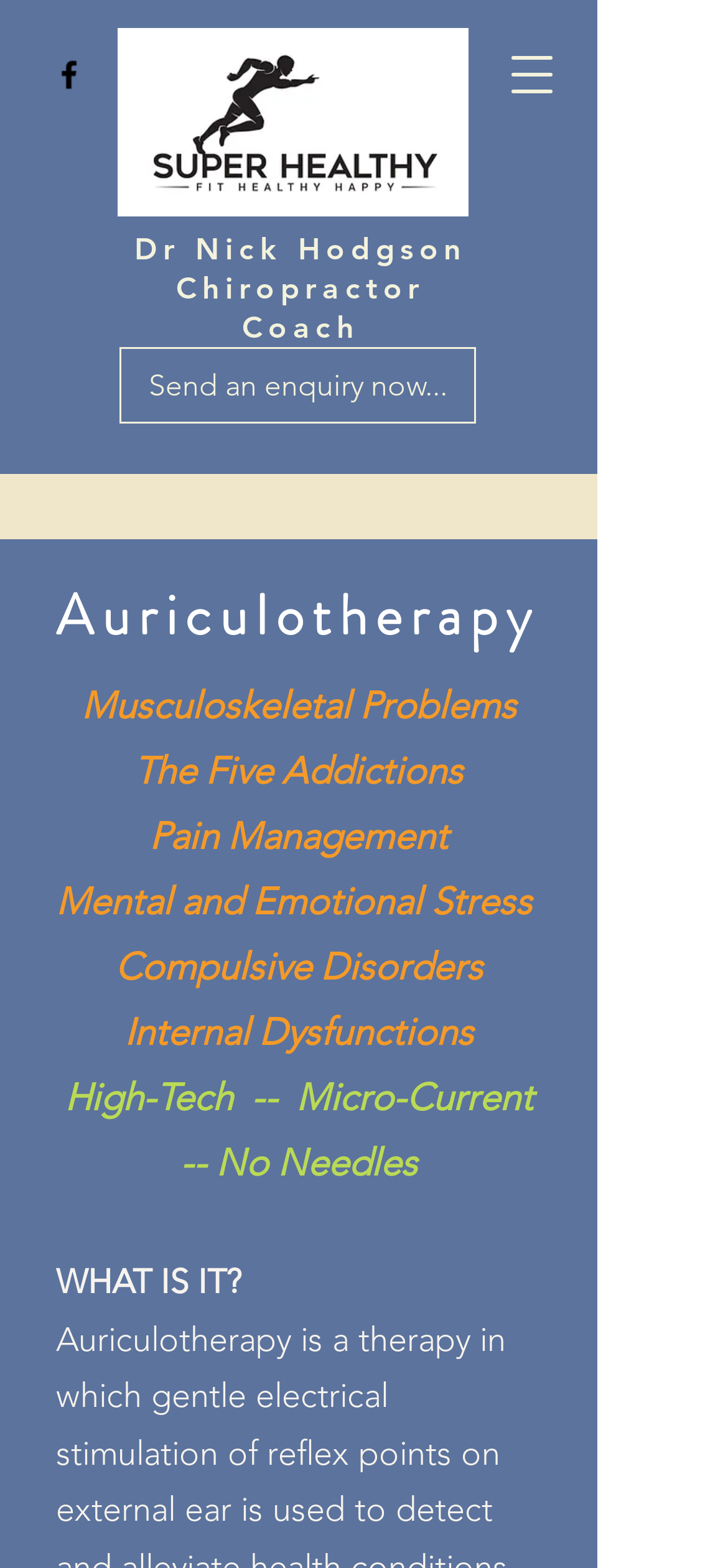What is the name of the logo image?
Using the image, provide a concise answer in one word or a short phrase.

Super-Healthy-Logo.jpg